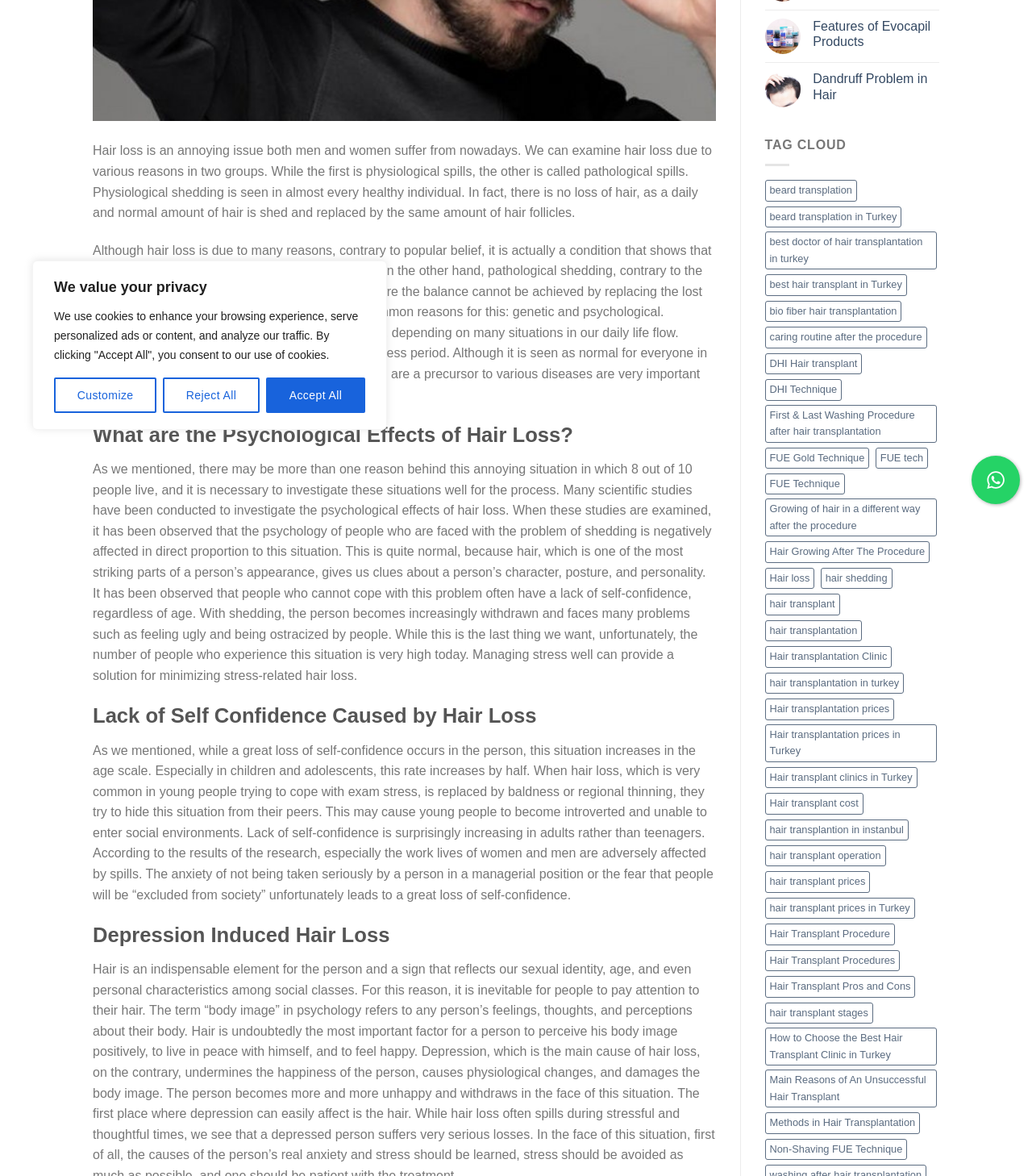Identify the bounding box for the described UI element. Provide the coordinates in (top-left x, top-left y, bottom-right x, bottom-right y) format with values ranging from 0 to 1: FUE tech

[0.848, 0.38, 0.899, 0.398]